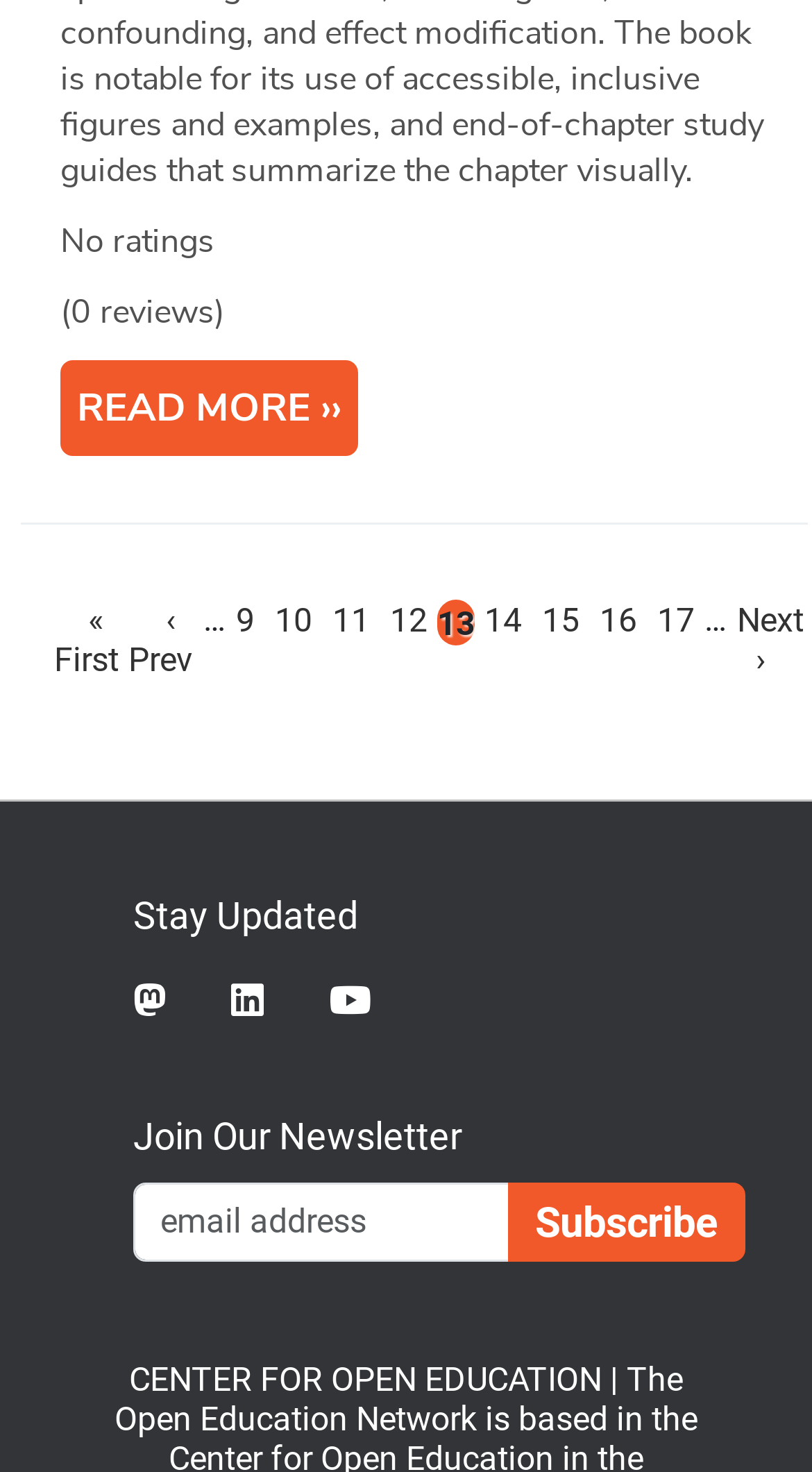What is the purpose of the textbox at the bottom?
Answer the question with just one word or phrase using the image.

Email Newsletter Signup